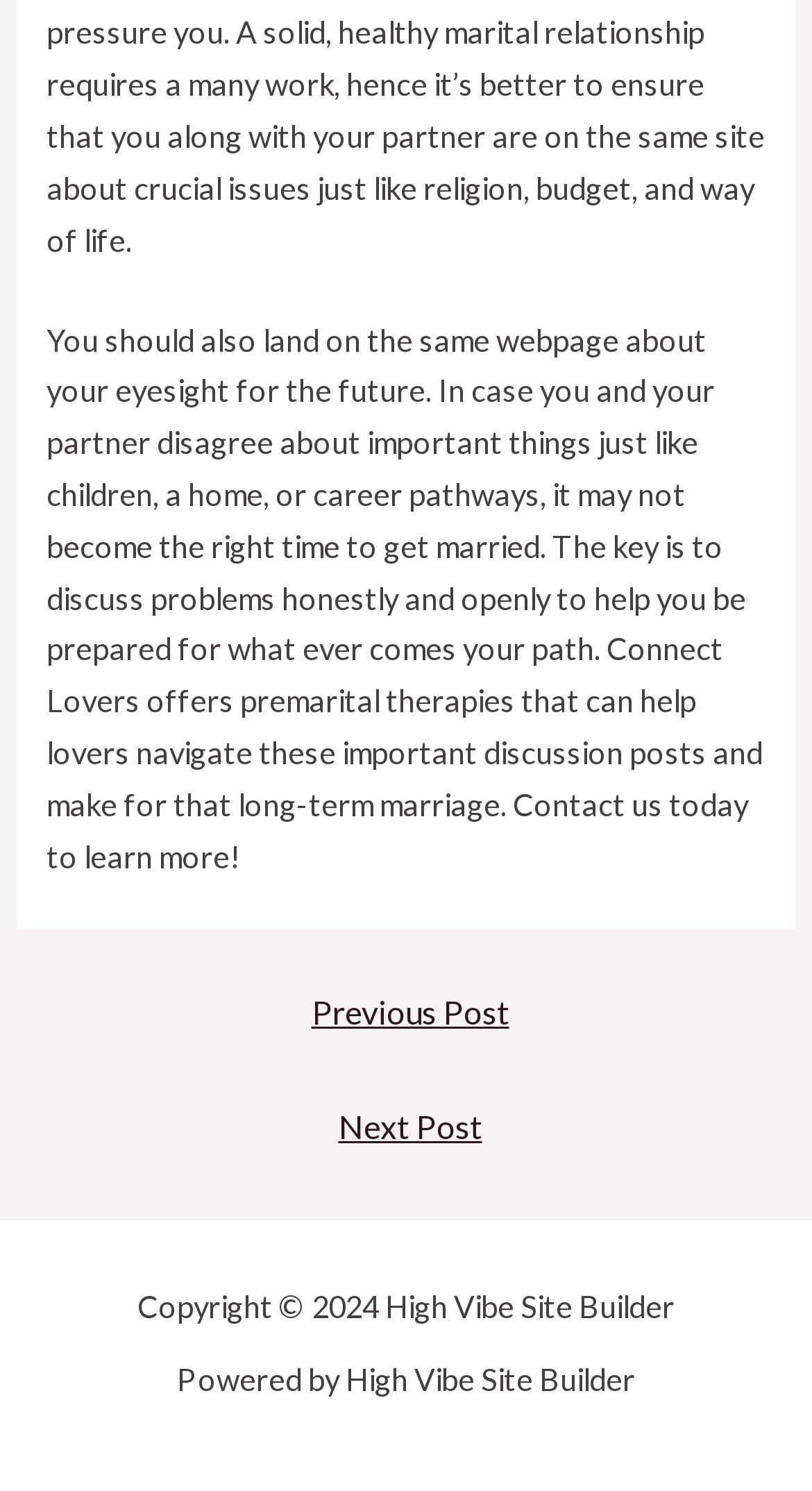What is the navigation option below the main content?
Based on the screenshot, answer the question with a single word or phrase.

Posts